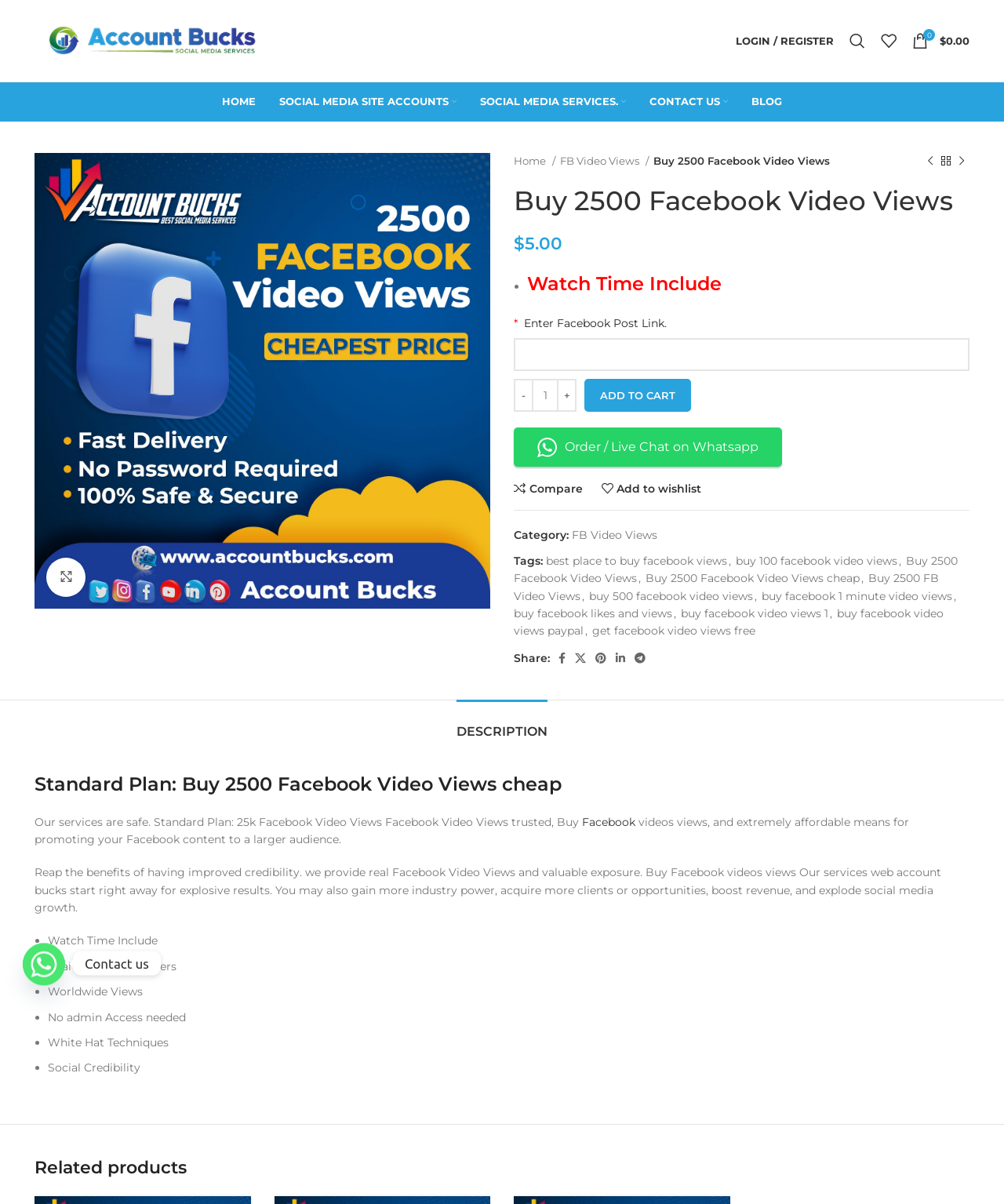Pinpoint the bounding box coordinates of the clickable area necessary to execute the following instruction: "Increase the product quantity". The coordinates should be given as four float numbers between 0 and 1, namely [left, top, right, bottom].

[0.555, 0.315, 0.574, 0.342]